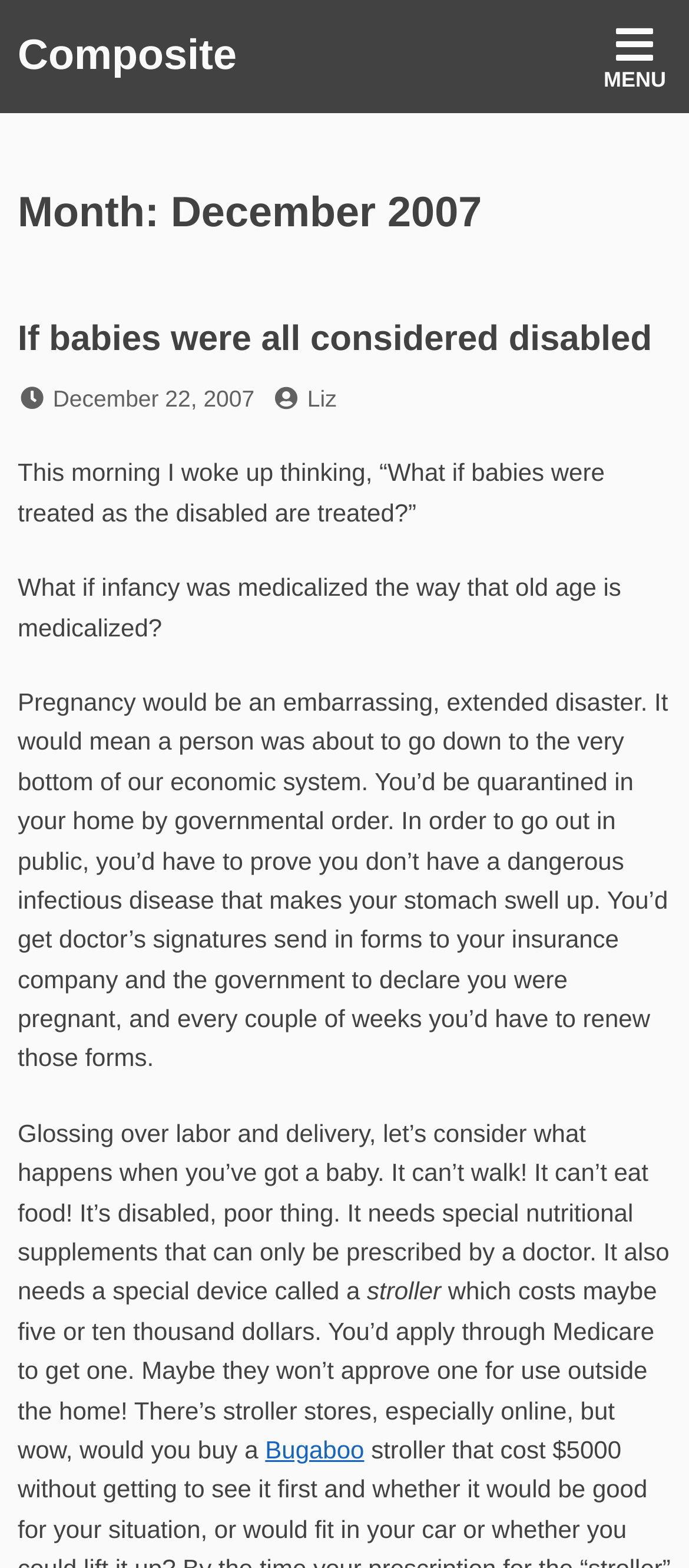What is the month and year mentioned in the header?
Using the image, provide a concise answer in one word or a short phrase.

December 2007